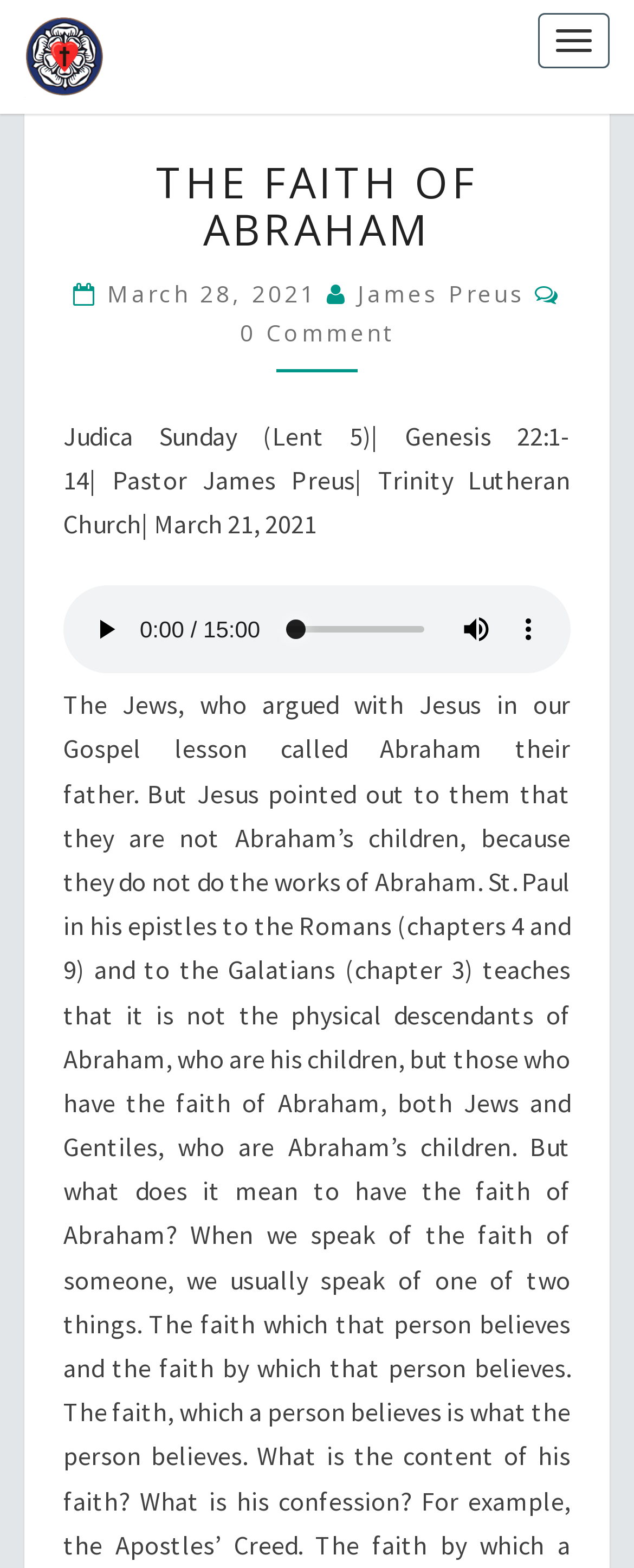What is the church mentioned in the article?
Look at the image and answer the question with a single word or phrase.

Trinity Lutheran Church